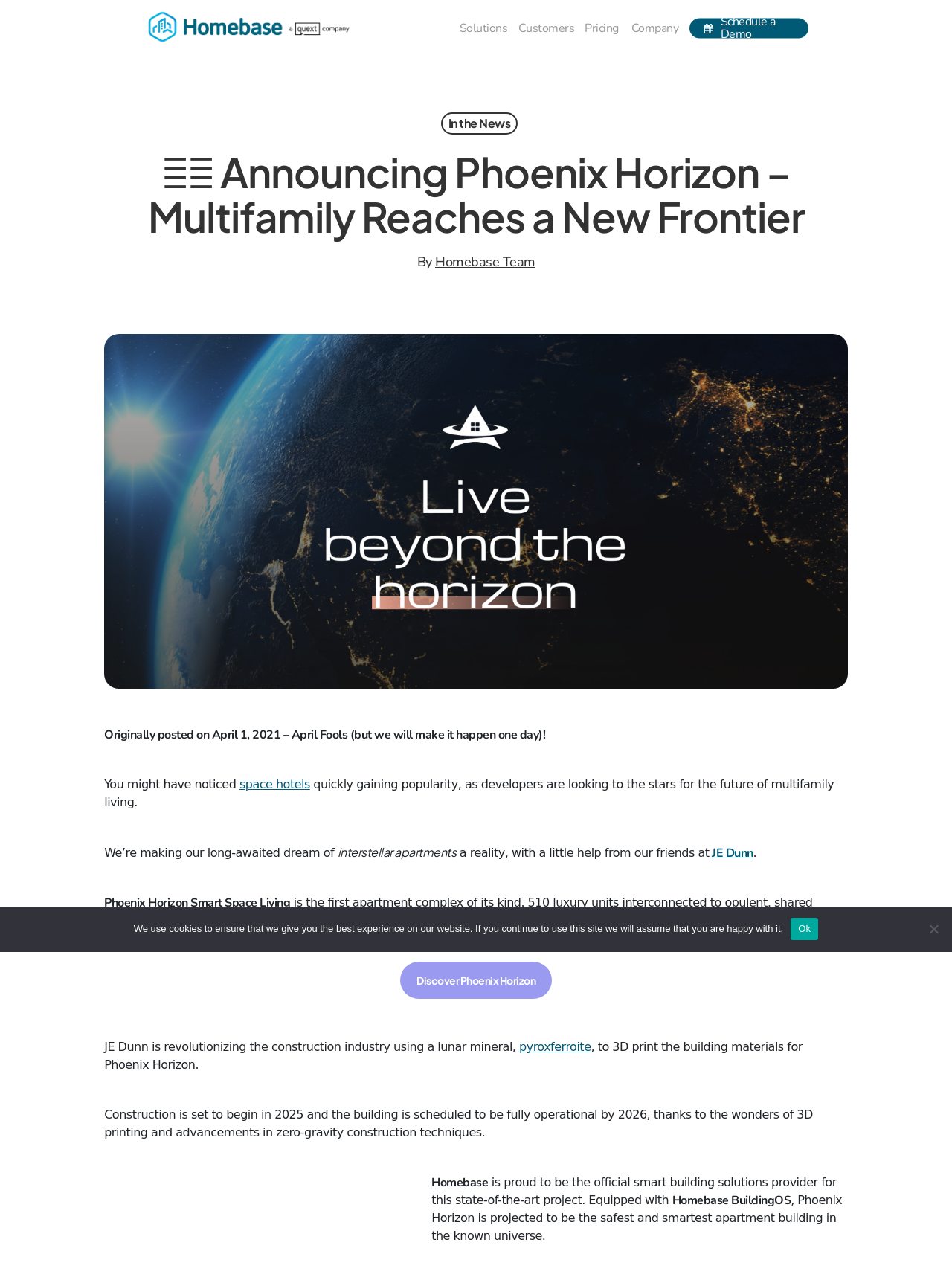Using the provided element description: "alt="Homebase"", determine the bounding box coordinates of the corresponding UI element in the screenshot.

[0.146, 0.002, 0.374, 0.042]